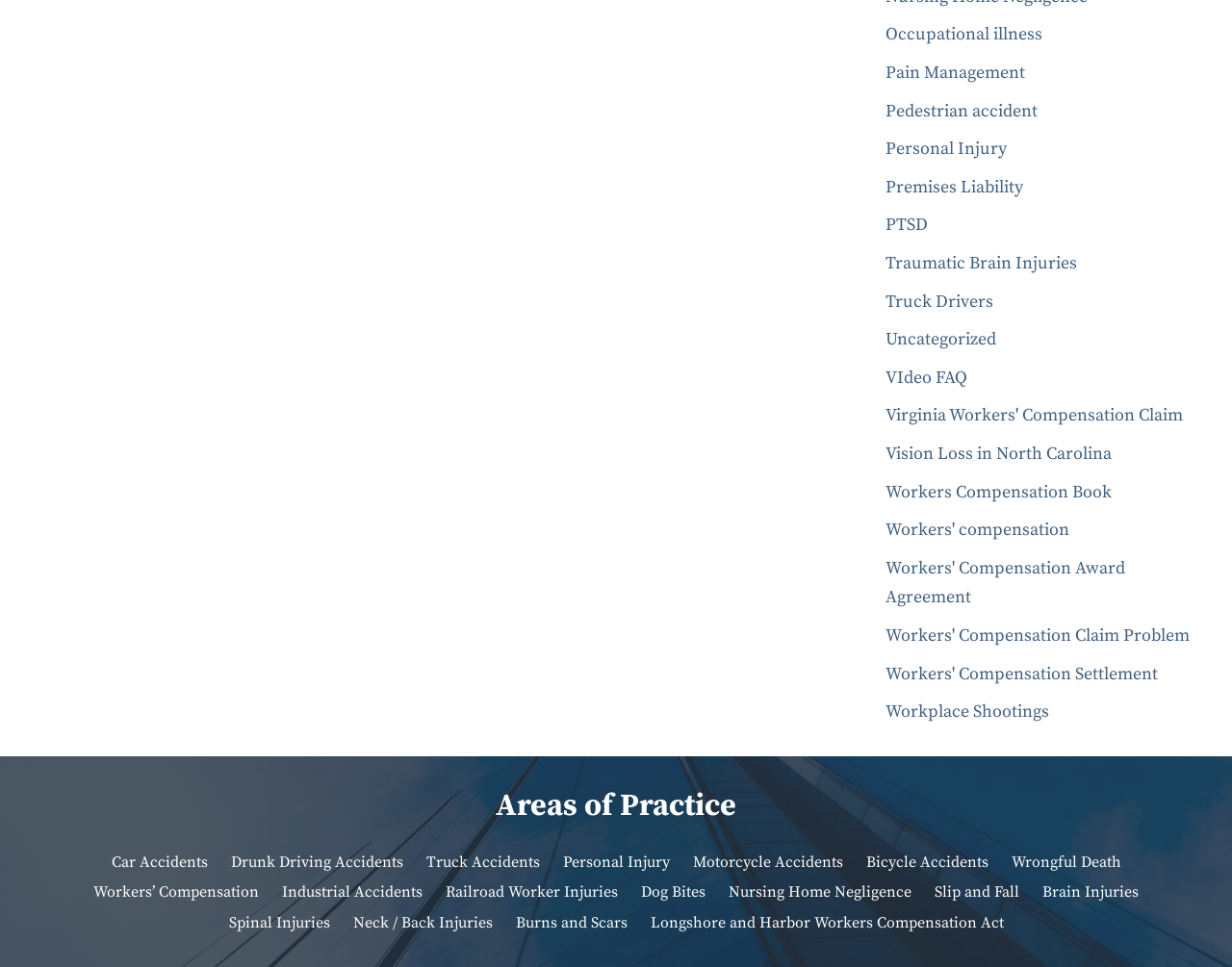Give a one-word or short phrase answer to the question: 
What is the topic related to 'PTSD'?

Personal Injury